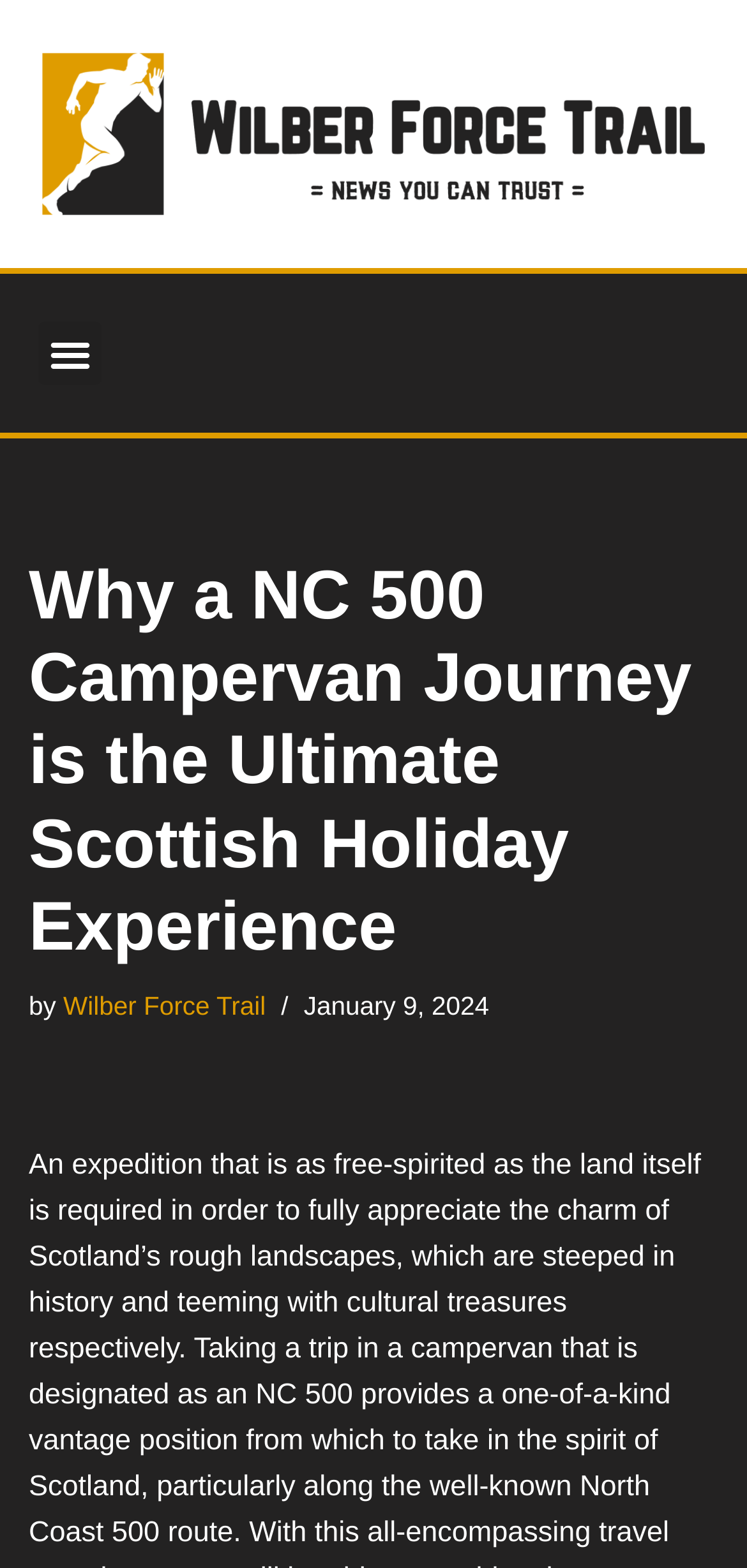What is the name of the author of the article?
Please provide a single word or phrase as your answer based on the screenshot.

Wilber Force Trail